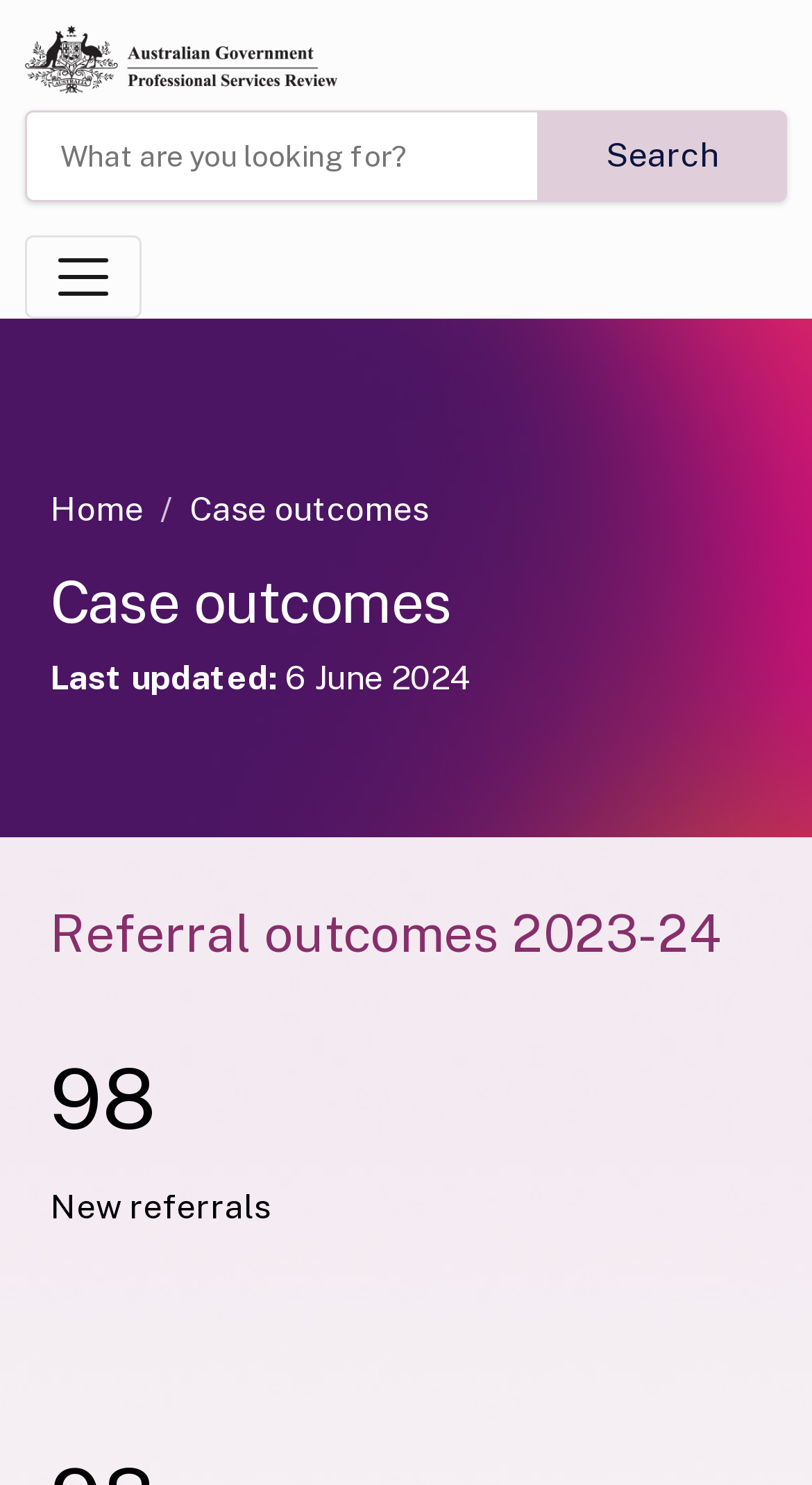How many new referrals are there?
Look at the image and answer with only one word or phrase.

98